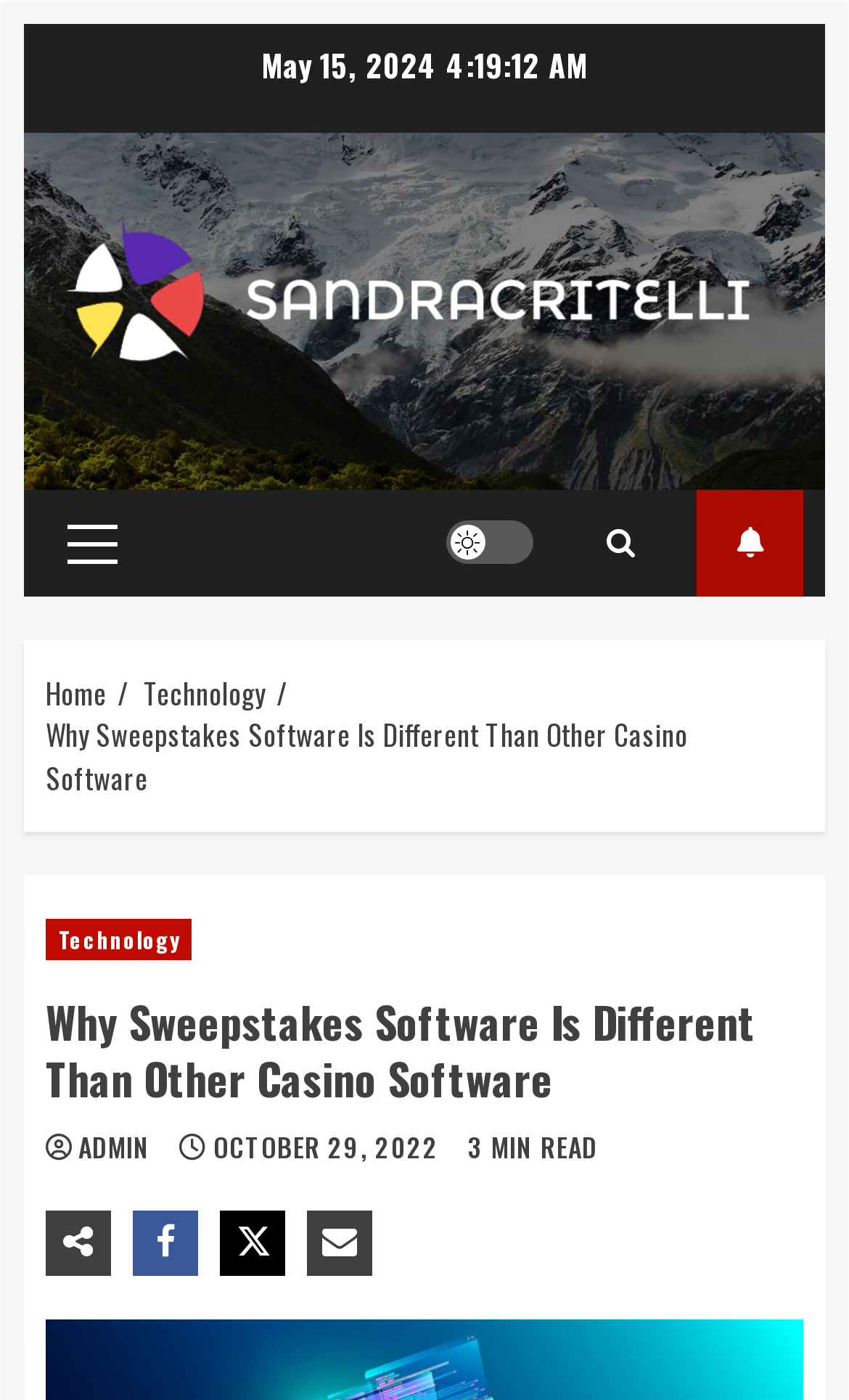How many links are in the primary menu?
Answer with a single word or short phrase according to what you see in the image.

1